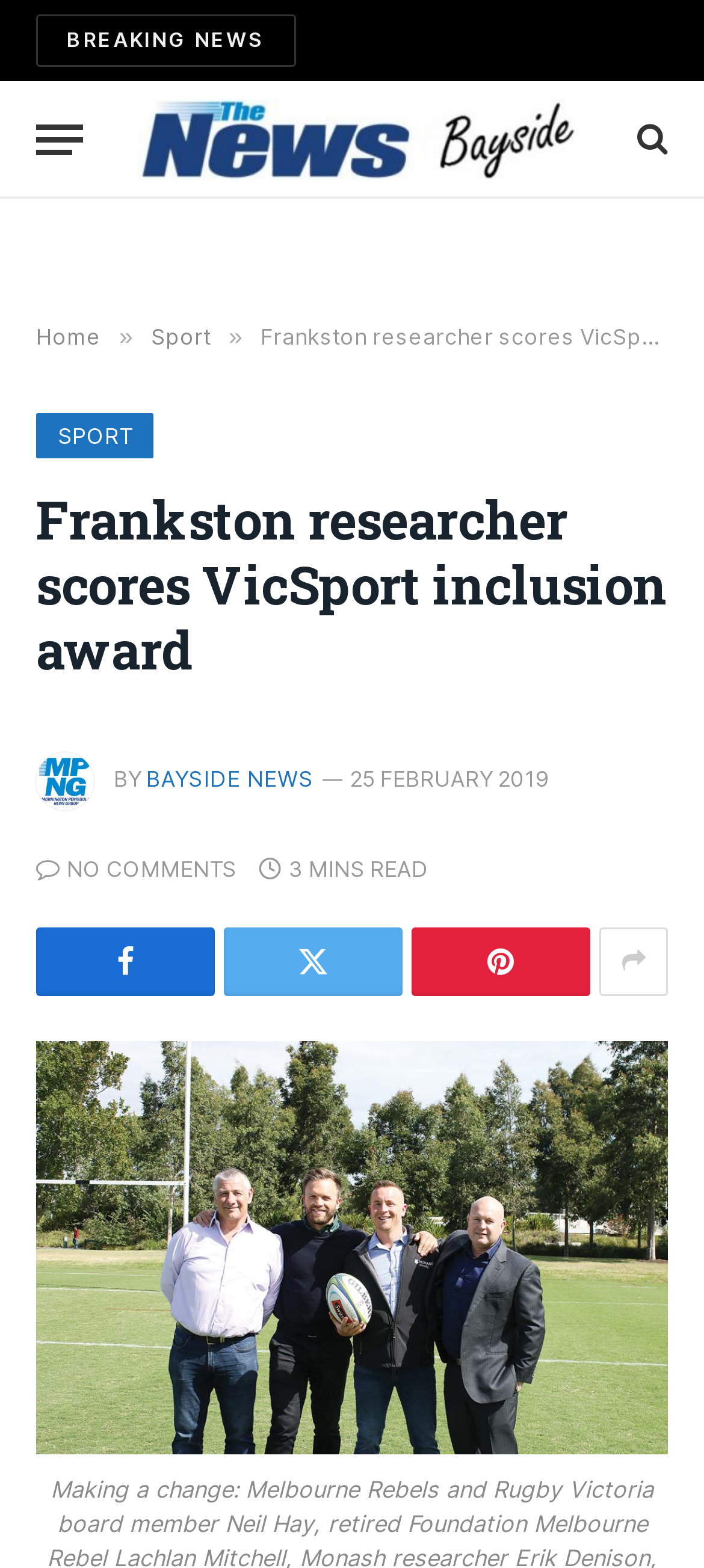Pinpoint the bounding box coordinates of the area that should be clicked to complete the following instruction: "Read the 'Frankston researcher scores VicSport inclusion award' article". The coordinates must be given as four float numbers between 0 and 1, i.e., [left, top, right, bottom].

[0.051, 0.664, 0.949, 0.927]